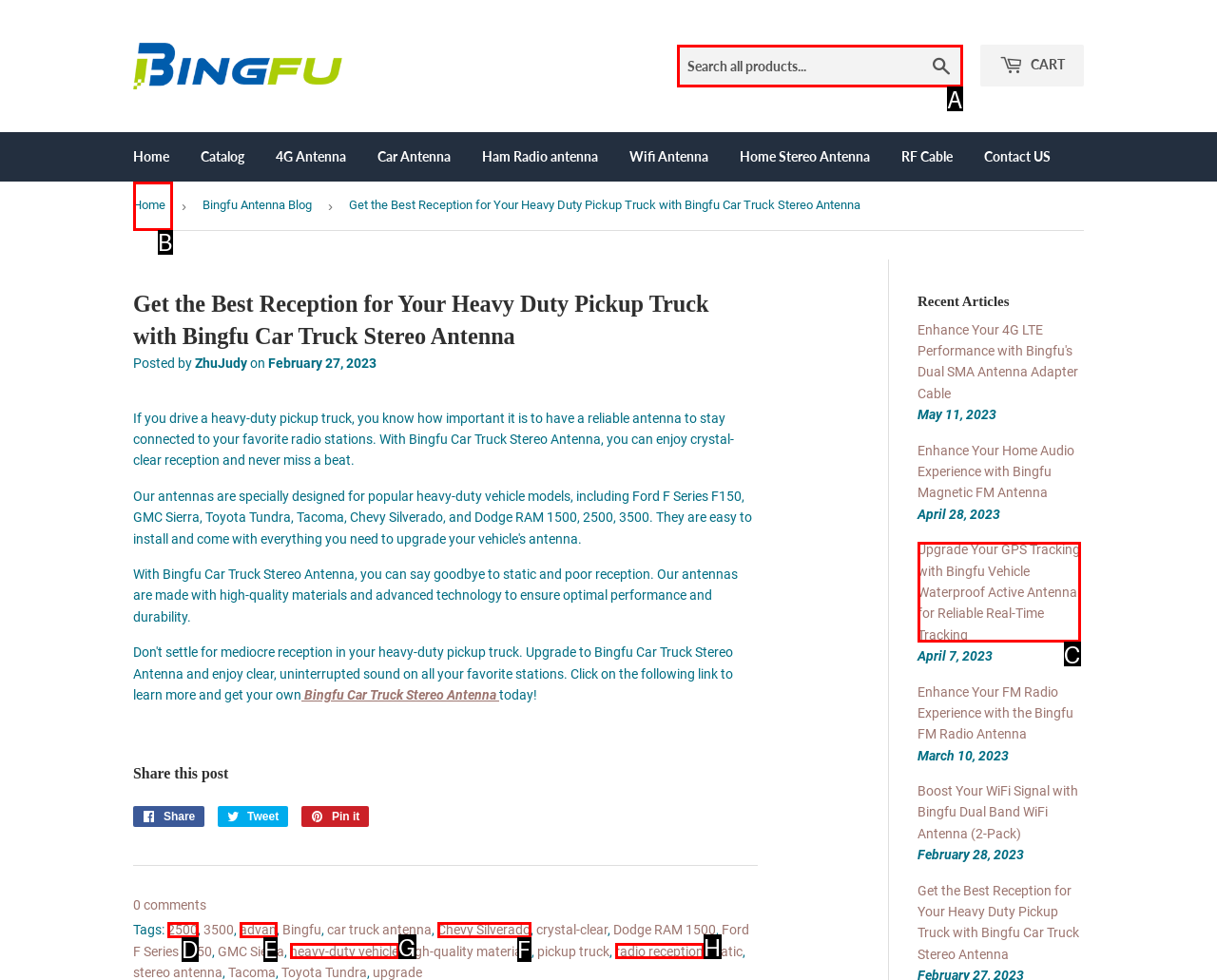Identify the HTML element that should be clicked to accomplish the task: Search all products
Provide the option's letter from the given choices.

A